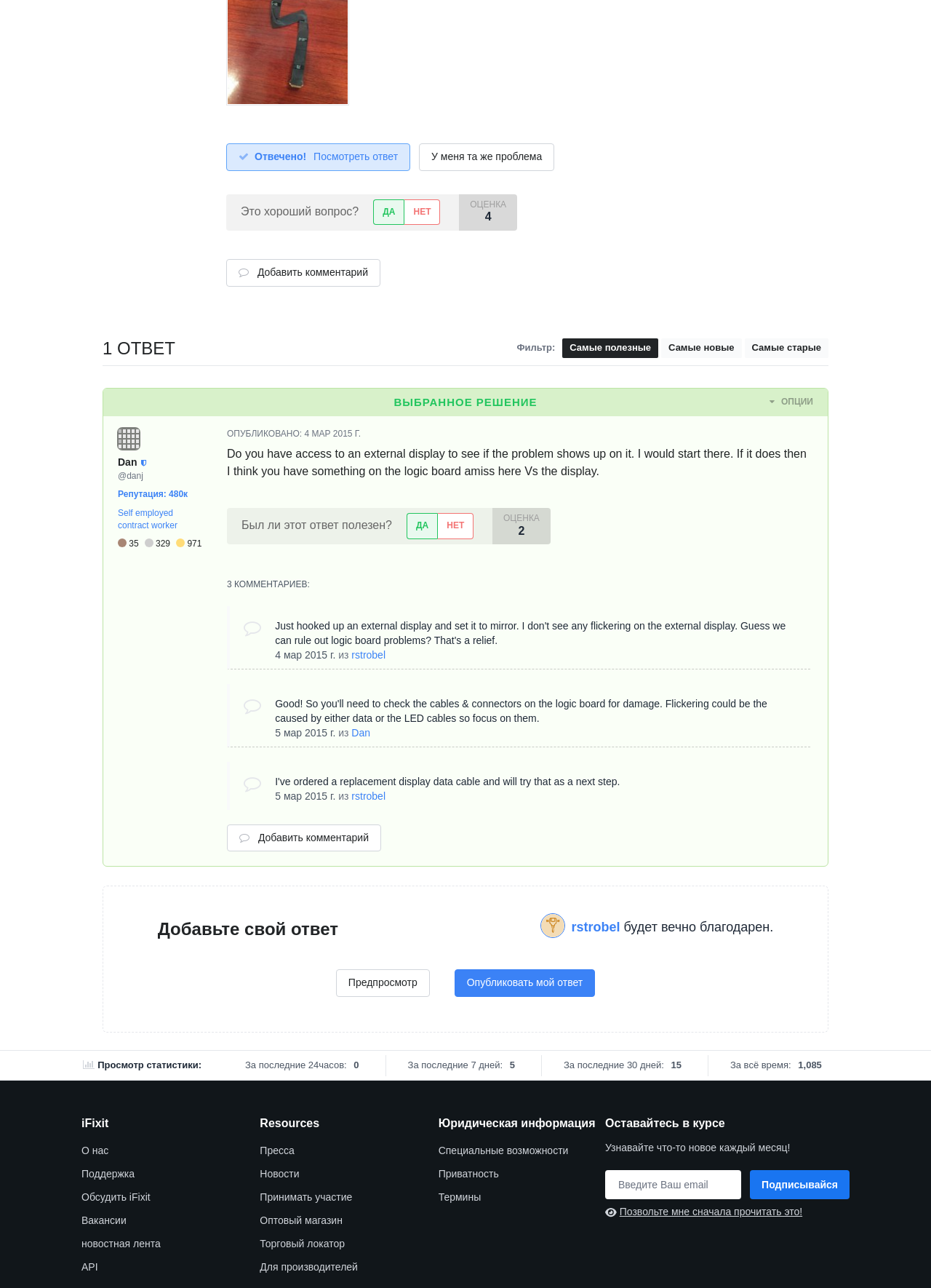Please identify the coordinates of the bounding box for the clickable region that will accomplish this instruction: "Check if the answer was helpful".

[0.259, 0.403, 0.421, 0.413]